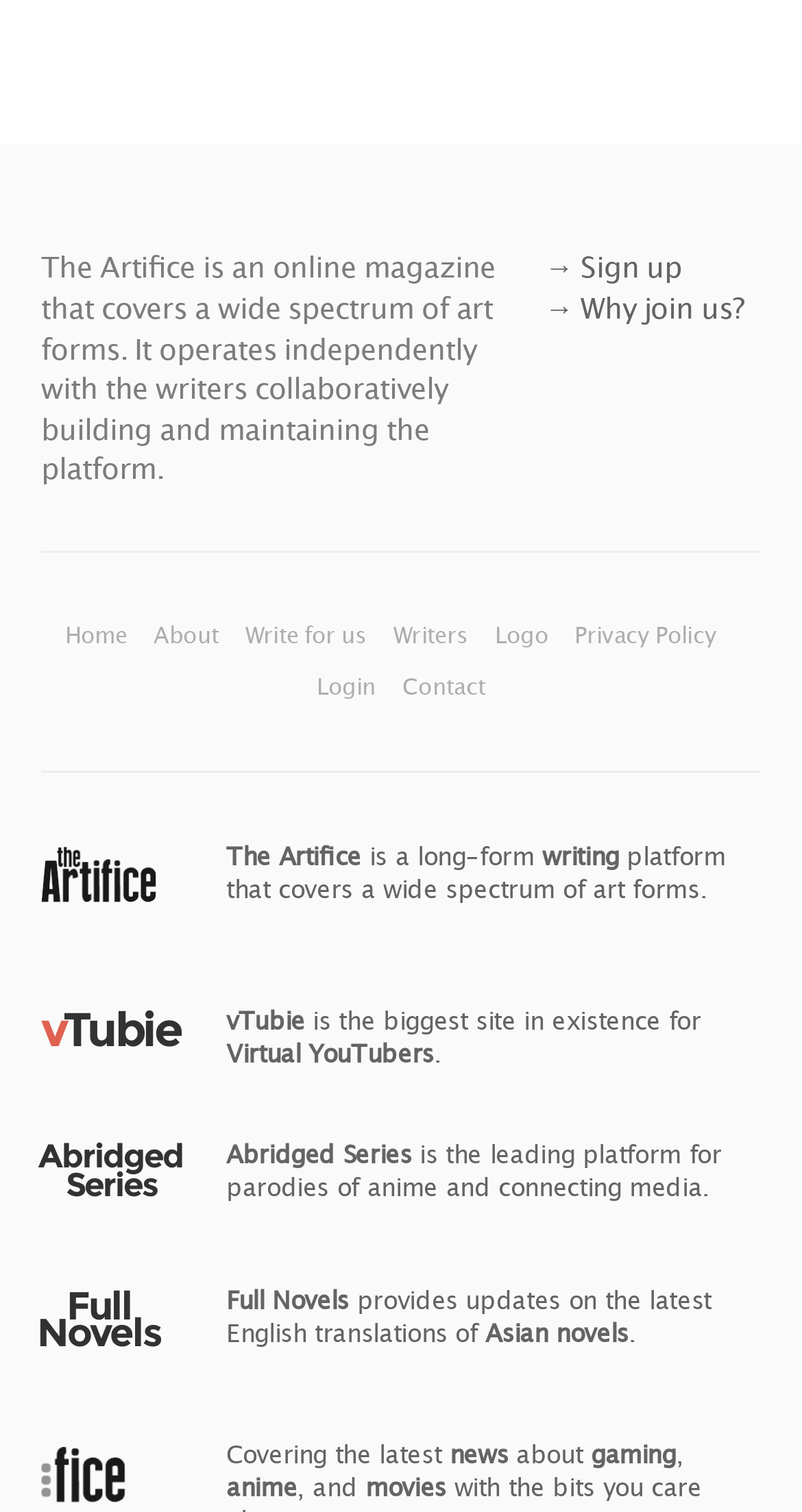What is the name of the online magazine?
Answer the question with a single word or phrase by looking at the picture.

The Artifice